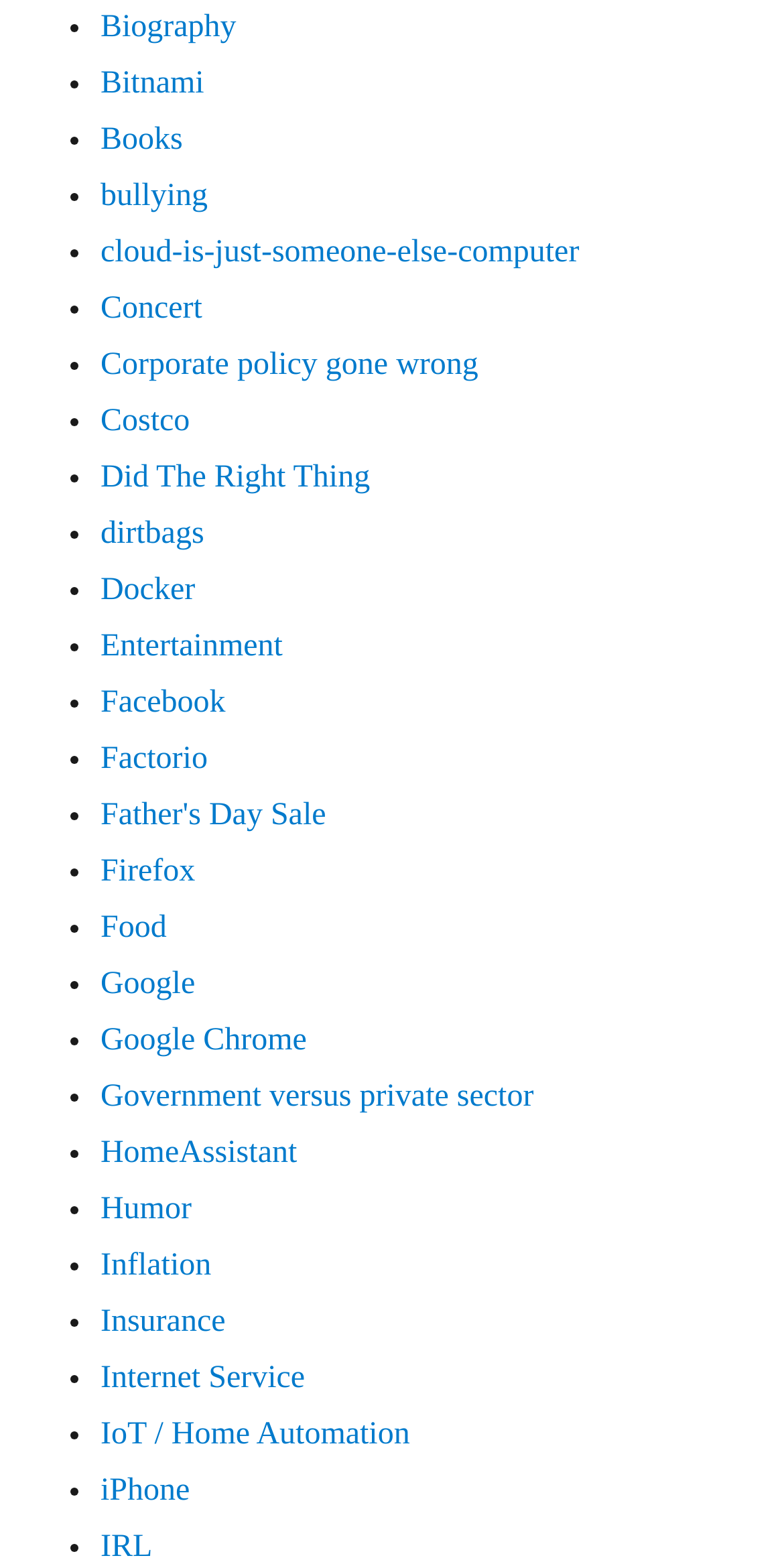What is the last link on the webpage?
Based on the image, provide a one-word or brief-phrase response.

iPhone